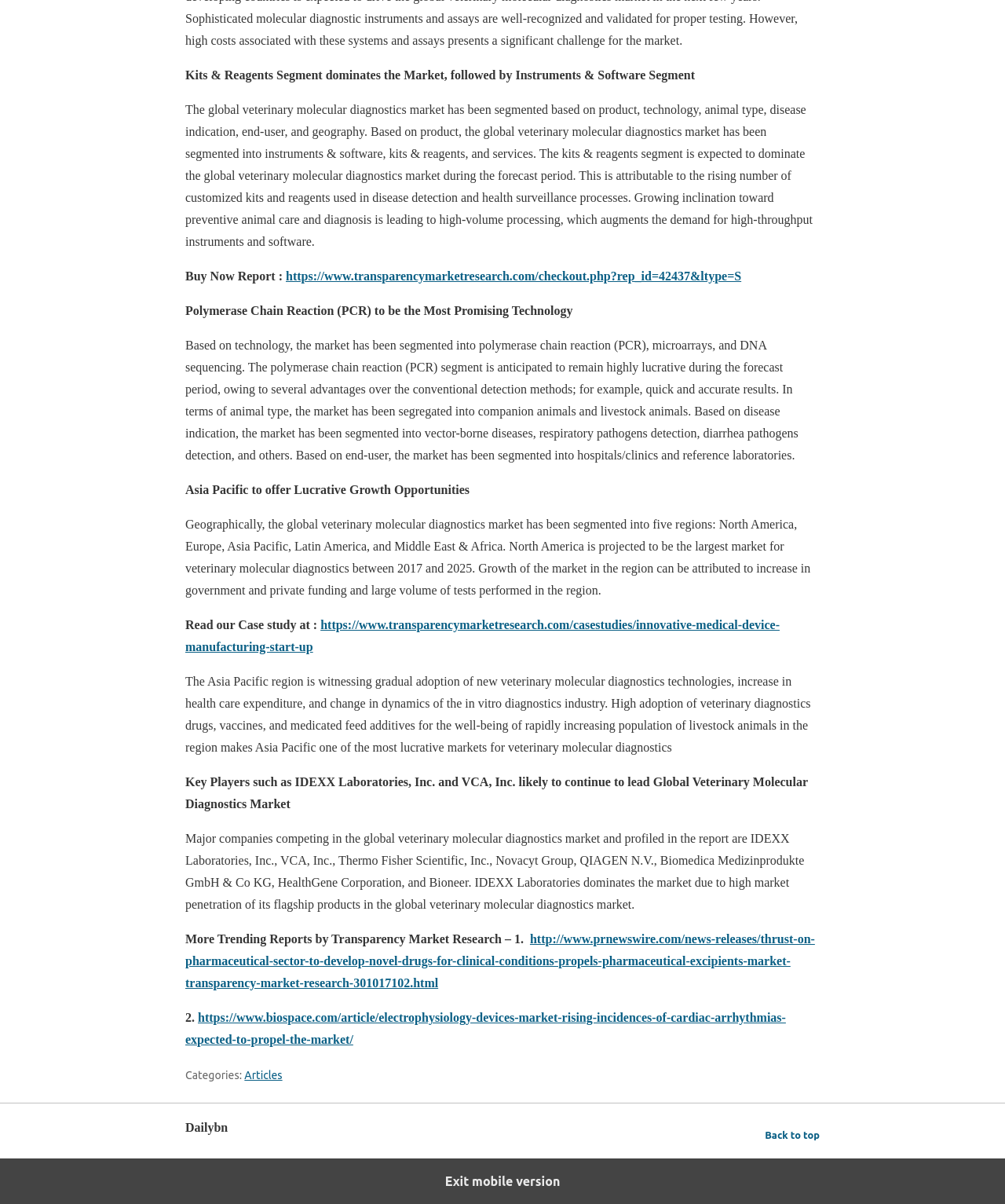How many regions has the global veterinary molecular diagnostics market been segmented into?
Refer to the image and provide a thorough answer to the question.

The text states, 'Geographically, the global veterinary molecular diagnostics market has been segmented into five regions: North America, Europe, Asia Pacific, Latin America, and Middle East & Africa.' This indicates that the global veterinary molecular diagnostics market has been segmented into five regions.